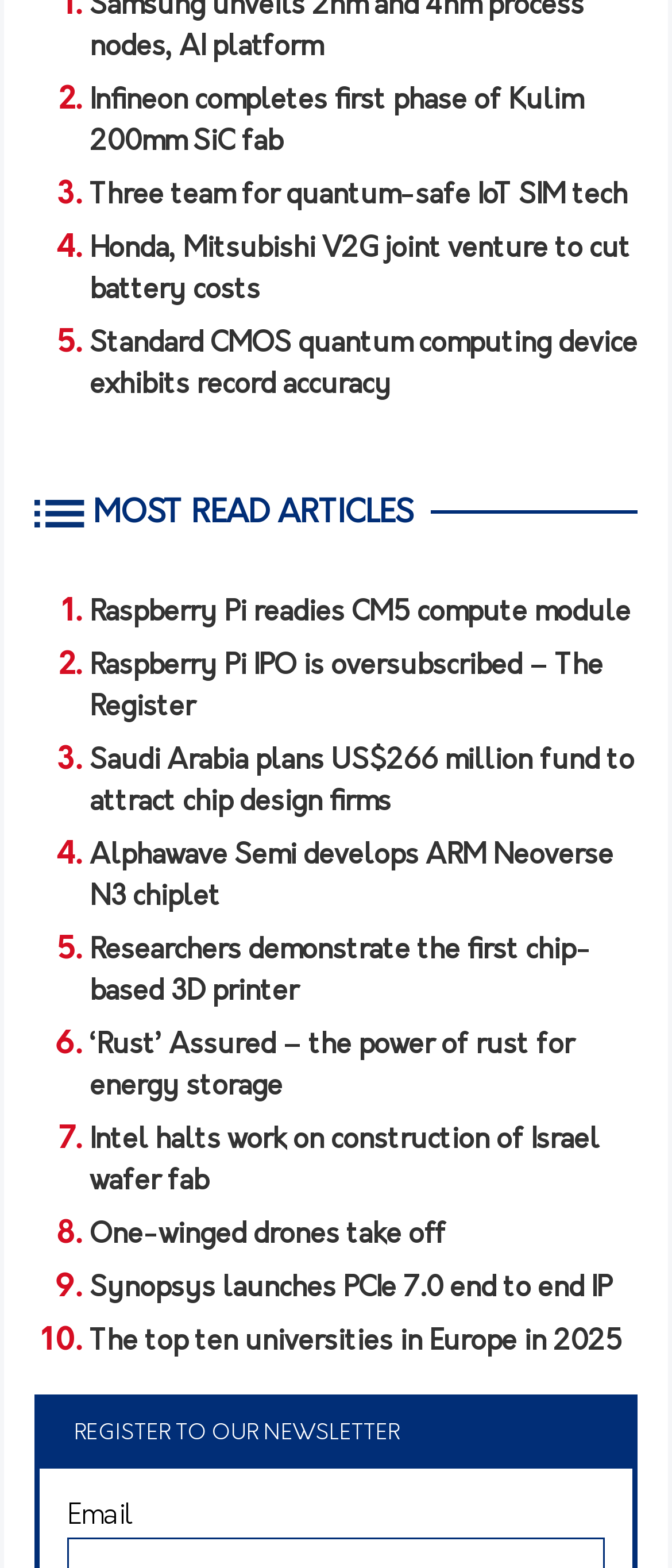Give a one-word or short-phrase answer to the following question: 
How many list markers are there in the webpage?

15